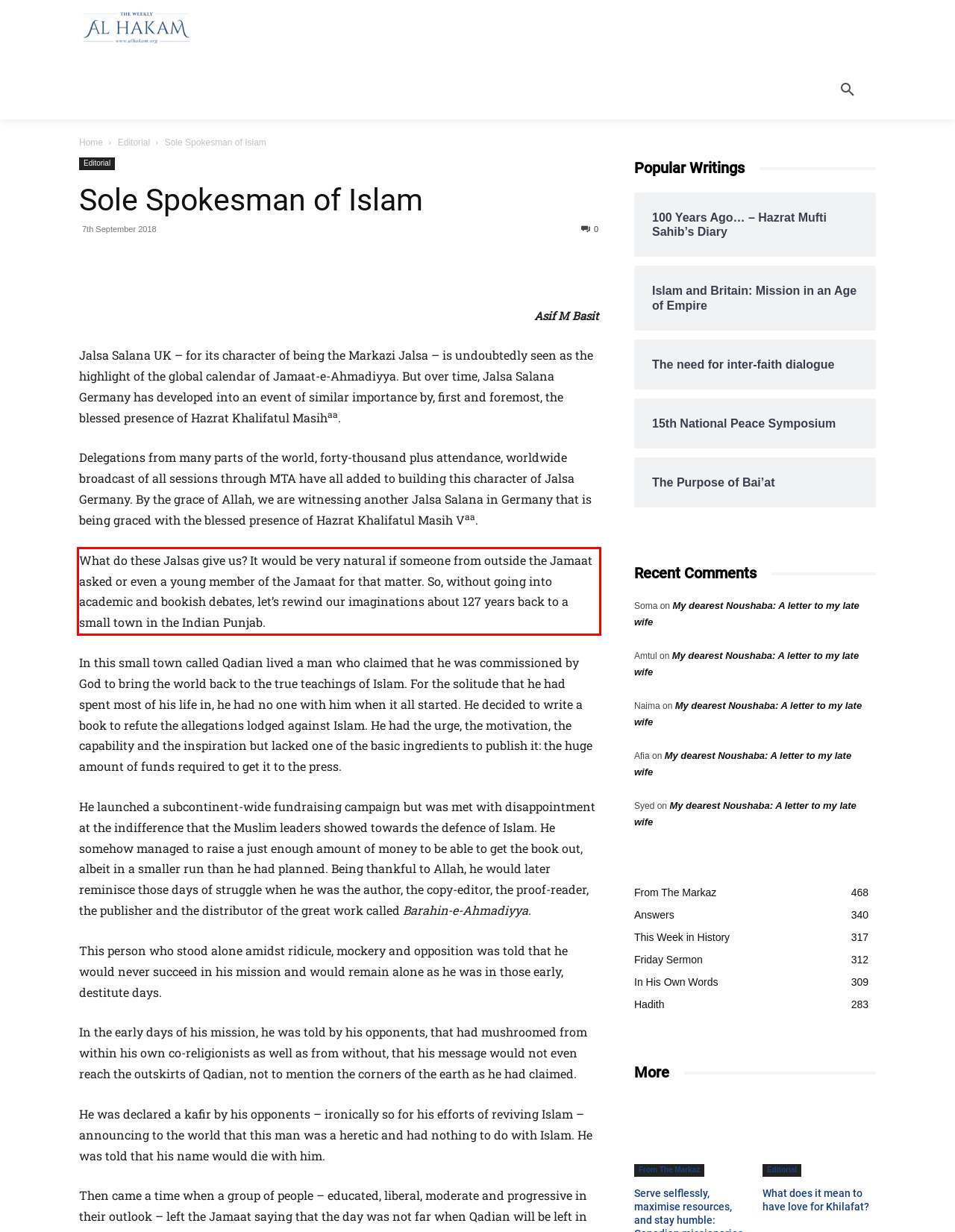Given a webpage screenshot with a red bounding box, perform OCR to read and deliver the text enclosed by the red bounding box.

What do these Jalsas give us? It would be very natural if someone from outside the Jamaat asked or even a young member of the Jamaat for that matter. So, without going into academic and bookish debates, let’s rewind our imaginations about 127 years back to a small town in the Indian Punjab.